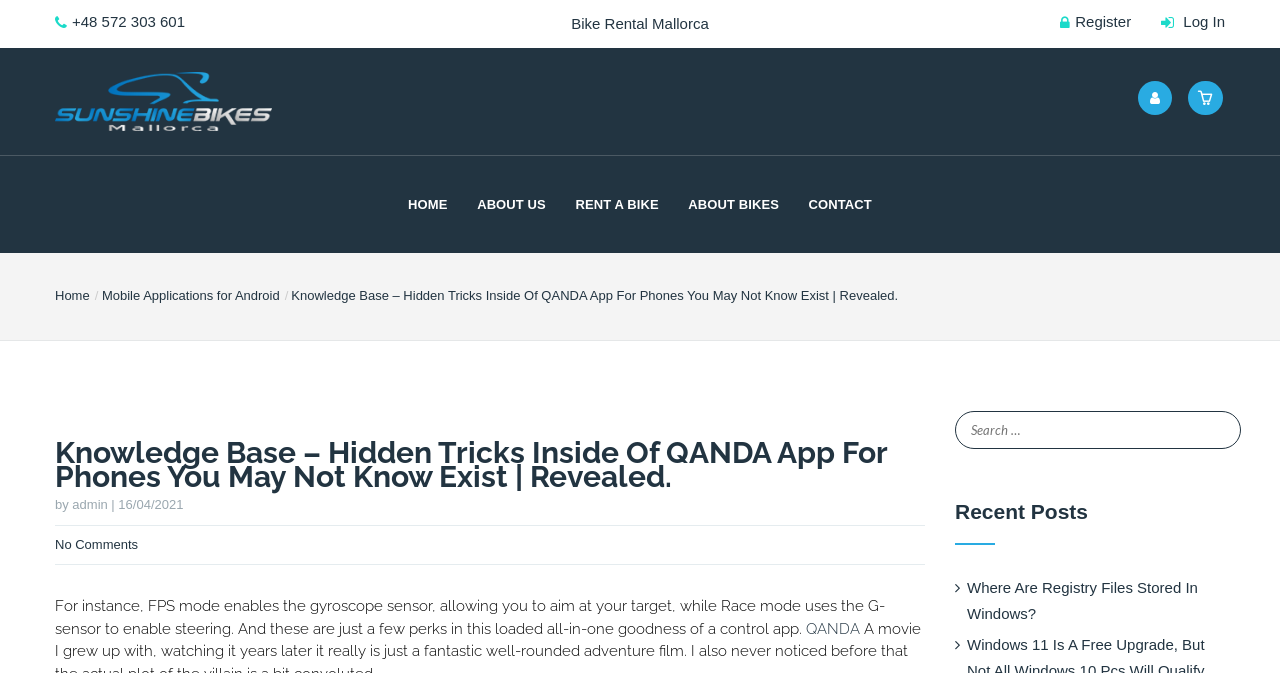Could you provide the bounding box coordinates for the portion of the screen to click to complete this instruction: "Click the Bike Rental Mallorca link"?

[0.446, 0.022, 0.554, 0.048]